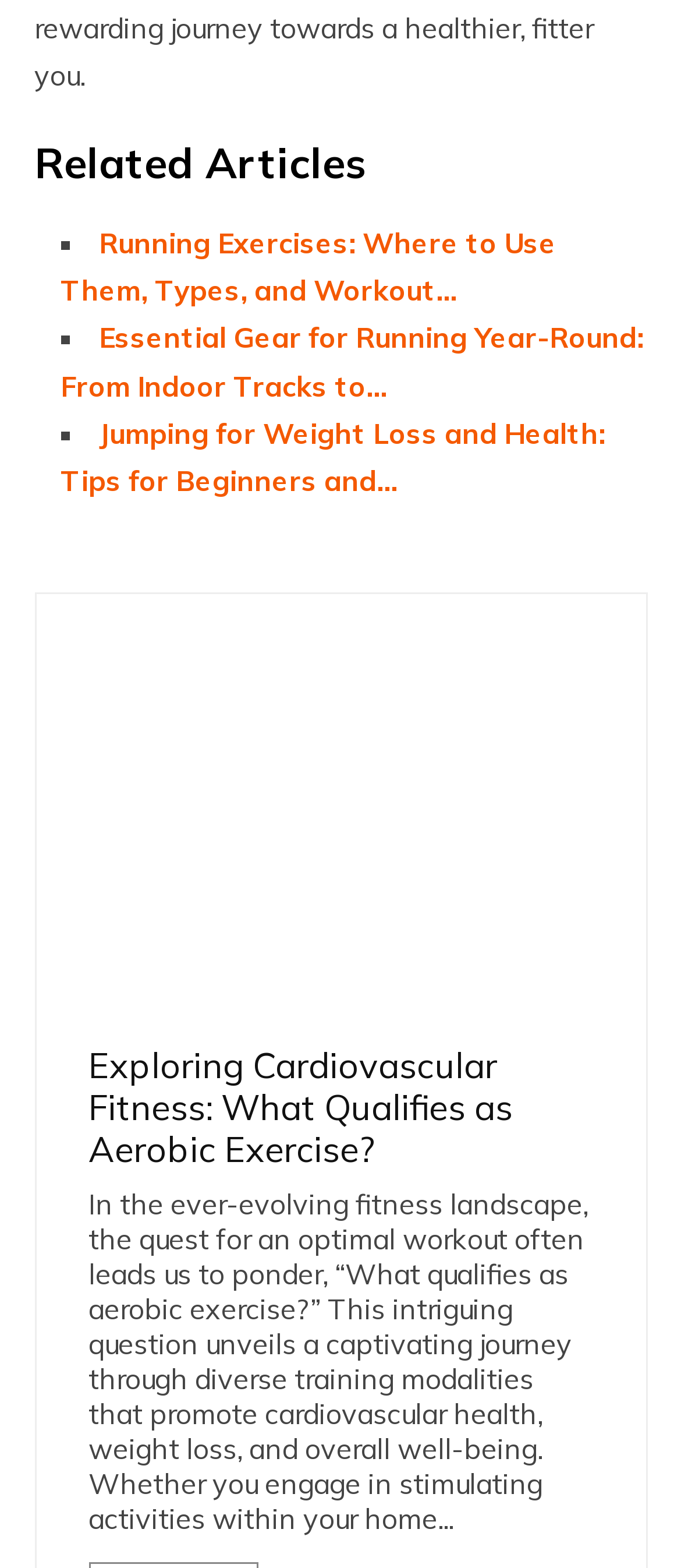How many related articles are listed?
Provide a comprehensive and detailed answer to the question.

I counted the number of list markers (■) and corresponding links, which are three in total, indicating three related articles.